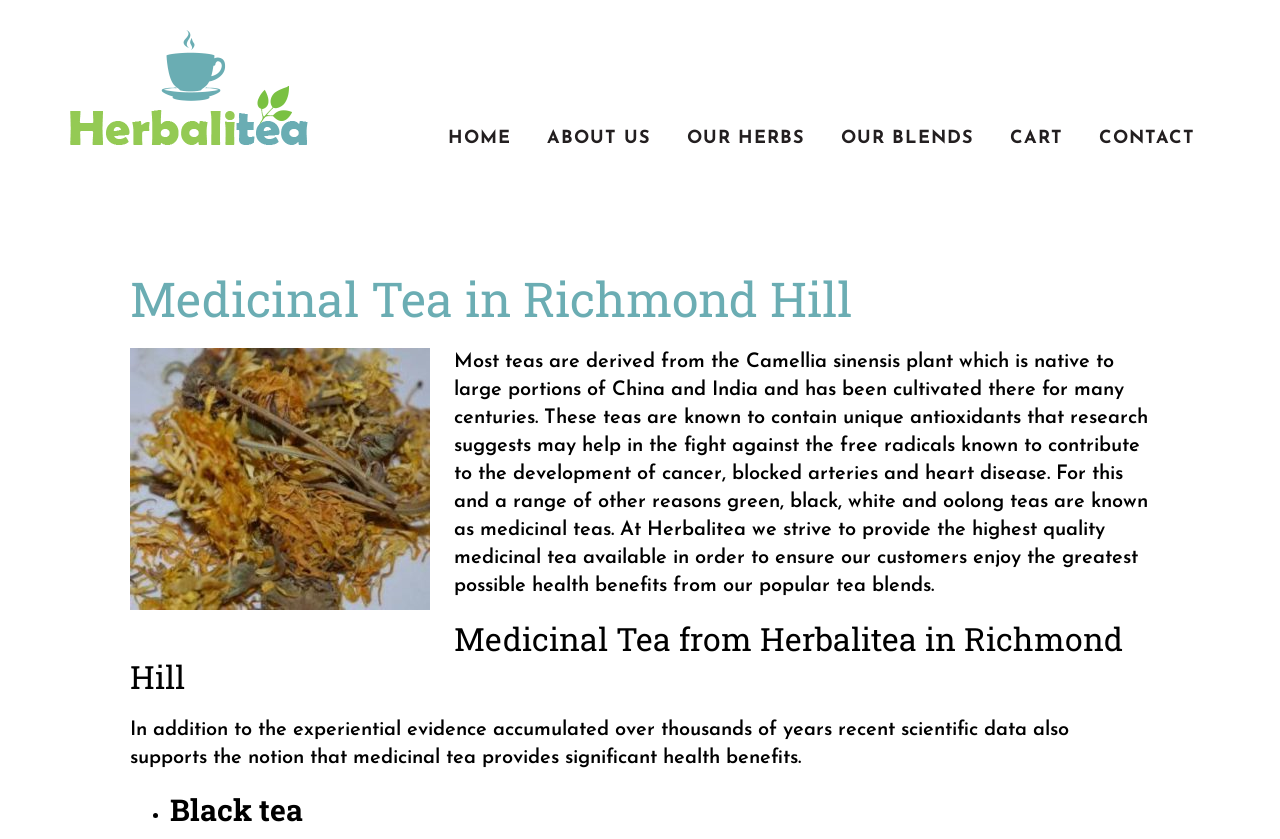Offer a detailed explanation of the webpage layout and contents.

The webpage is about Medicinal Tea in Richmond Hill, with a prominent header displaying the title. At the top, there are six navigation links: HERBALITEA, HOME, ABOUT US, OUR HERBS, OUR BLENDS, and CART, followed by CONTACT, all aligned horizontally. 

Below the navigation links, there is a large header that repeats the title "Medicinal Tea in Richmond Hill". To the right of the header, there is an image with the same title. 

The main content of the webpage is a block of text that discusses the origins and benefits of medicinal tea, including its antioxidant properties and potential health benefits. This text is positioned below the header and image. 

Further down, there is another header titled "Medicinal Tea from Herbalitea in Richmond Hill", followed by a paragraph of text that provides additional information on the health benefits of medicinal tea, supported by scientific data. 

At the bottom, there is a list with a single item, "Black tea", marked with a bullet point.